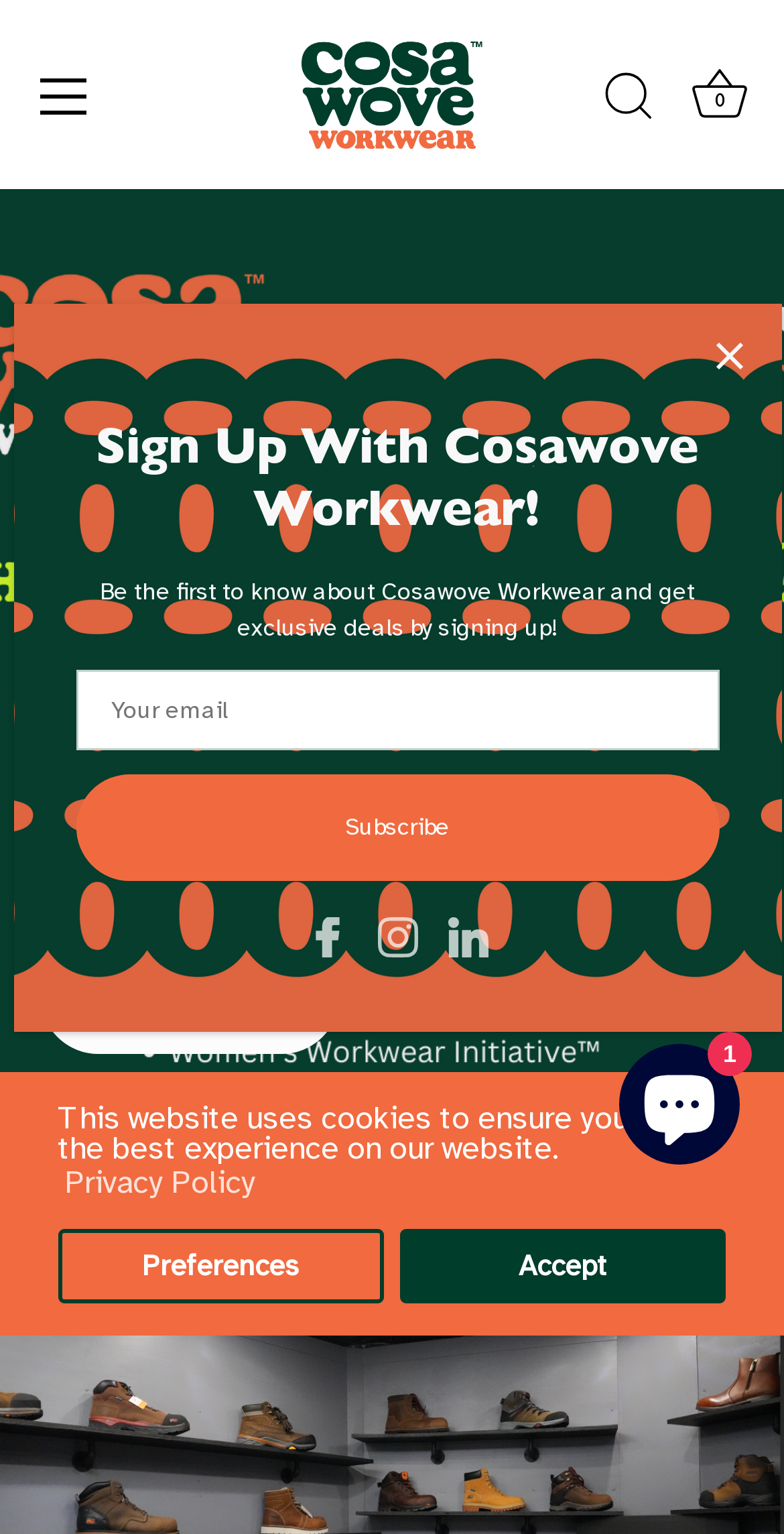Offer a detailed explanation of the webpage layout and contents.

The webpage is a workwear solutions website, specifically designed for women in non-traditional industries. At the top left corner, there is a menu link, followed by the website's logo, "The Hiviz", which is an image accompanied by a heading with the same text. To the right of the logo, there are two more links: "Search" and "Cart", each with an associated image.

Below the top navigation bar, there is a large image slider that takes up most of the screen width. The slider has multiple options, with the first one being "We Show Up". When selected, it displays a layout table with content.

At the bottom of the page, there is a marquee element, which is a scrolling text area. Above the marquee, there is a modal dialog box with a sign-up form. The form has a heading, "Sign Up With Cosawove Workwear!", and a brief description. It also includes a text box to enter an email address, a subscribe button, and links to social media platforms like Facebook, Instagram, and LinkedIn.

Further down, there is a cookie bar region with a paragraph describing the website's cookie policy. The region also includes two buttons: "Preferences" and "Accept". Finally, at the bottom right corner, there is a chat window button with an associated image, which is part of the Shopify online store chat feature.